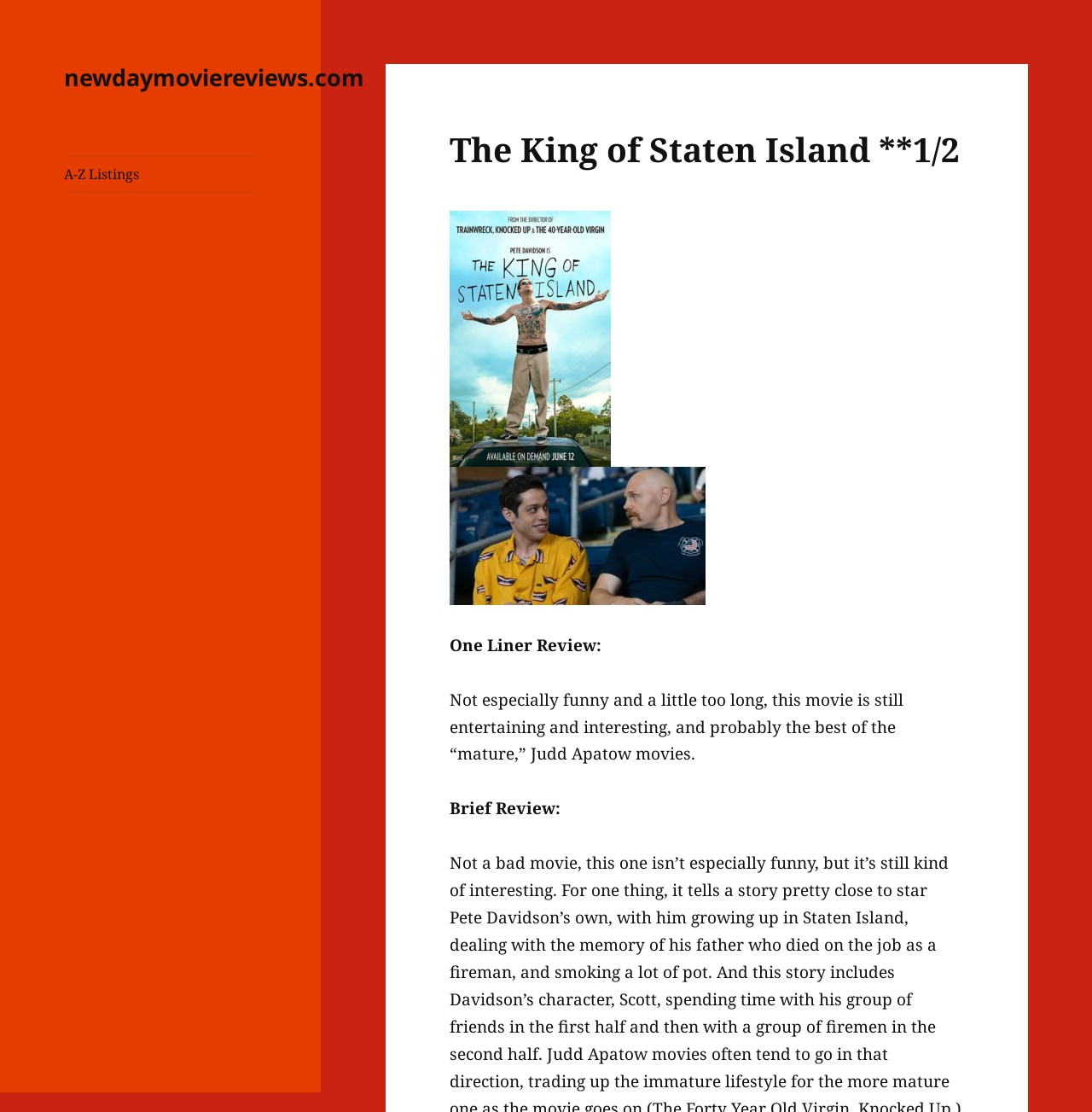Find and provide the bounding box coordinates for the UI element described here: "A-Z Listings". The coordinates should be given as four float numbers between 0 and 1: [left, top, right, bottom].

[0.059, 0.141, 0.235, 0.172]